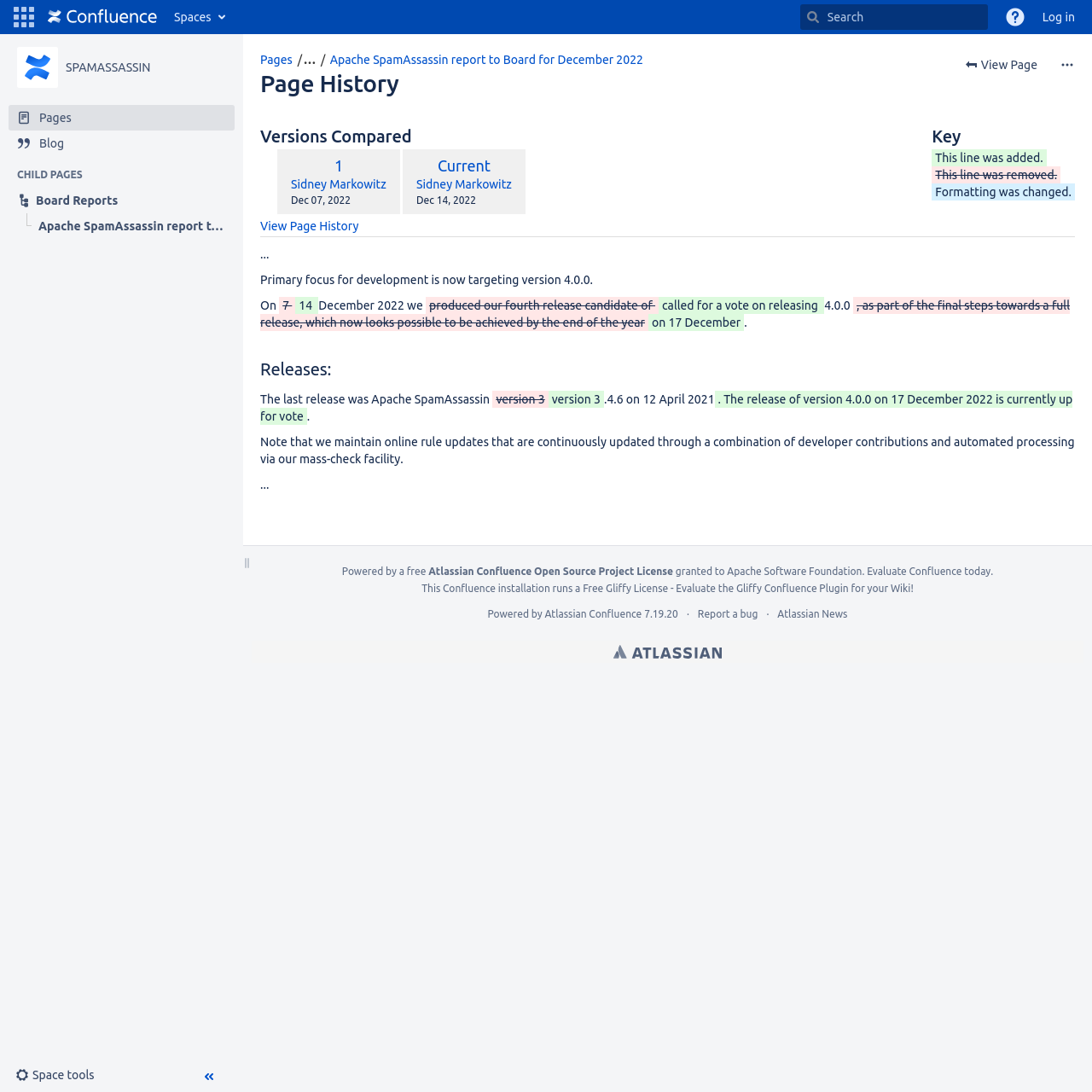Analyze the image and give a detailed response to the question:
What is the name of the report?

The name of the report can be found in the static text 'Apache SpamAssassin report to Board for December 2022' located in the sidebar section of the webpage.